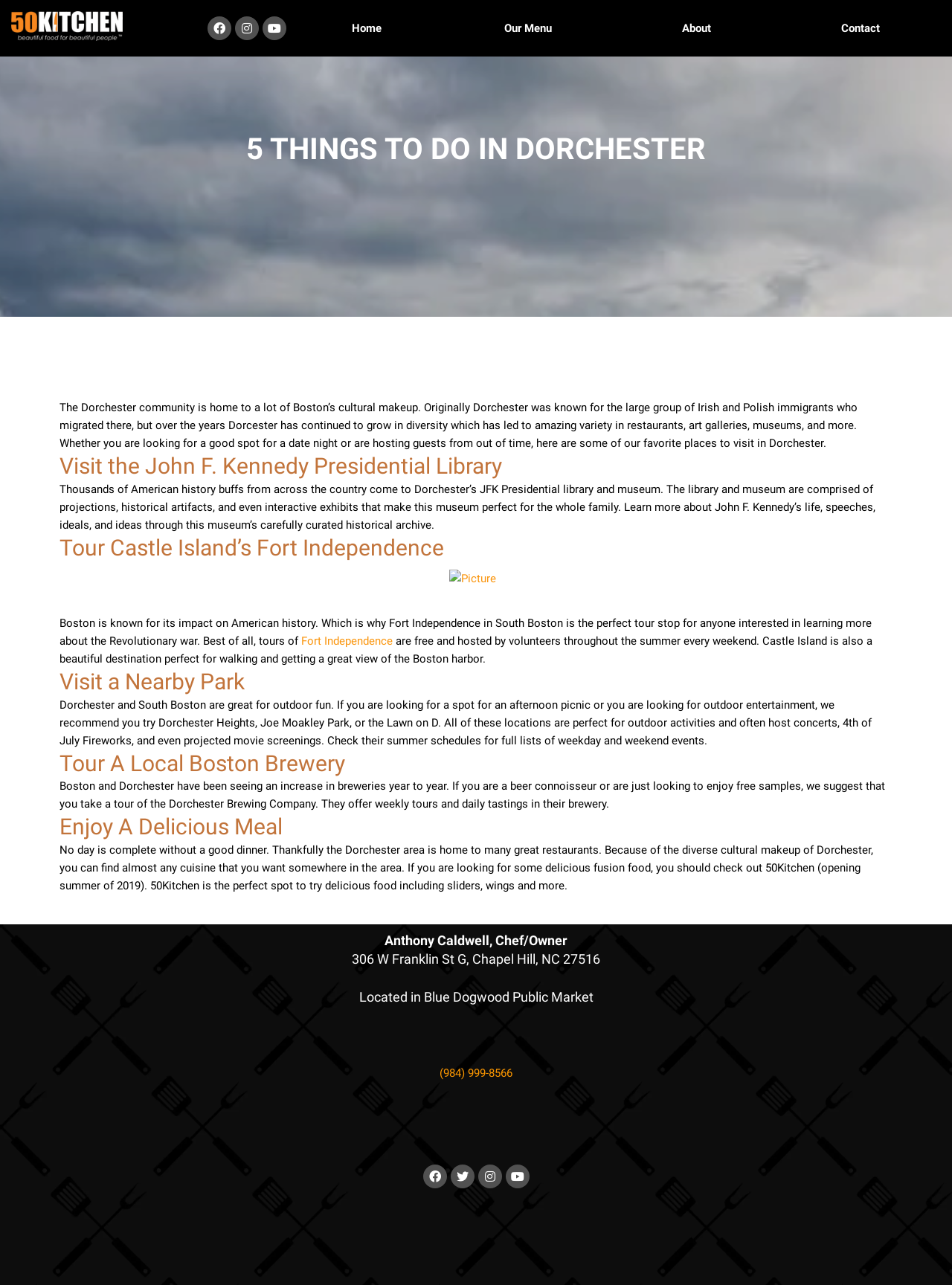What is the main topic of this webpage?
Refer to the screenshot and answer in one word or phrase.

Things to do in Dorchester